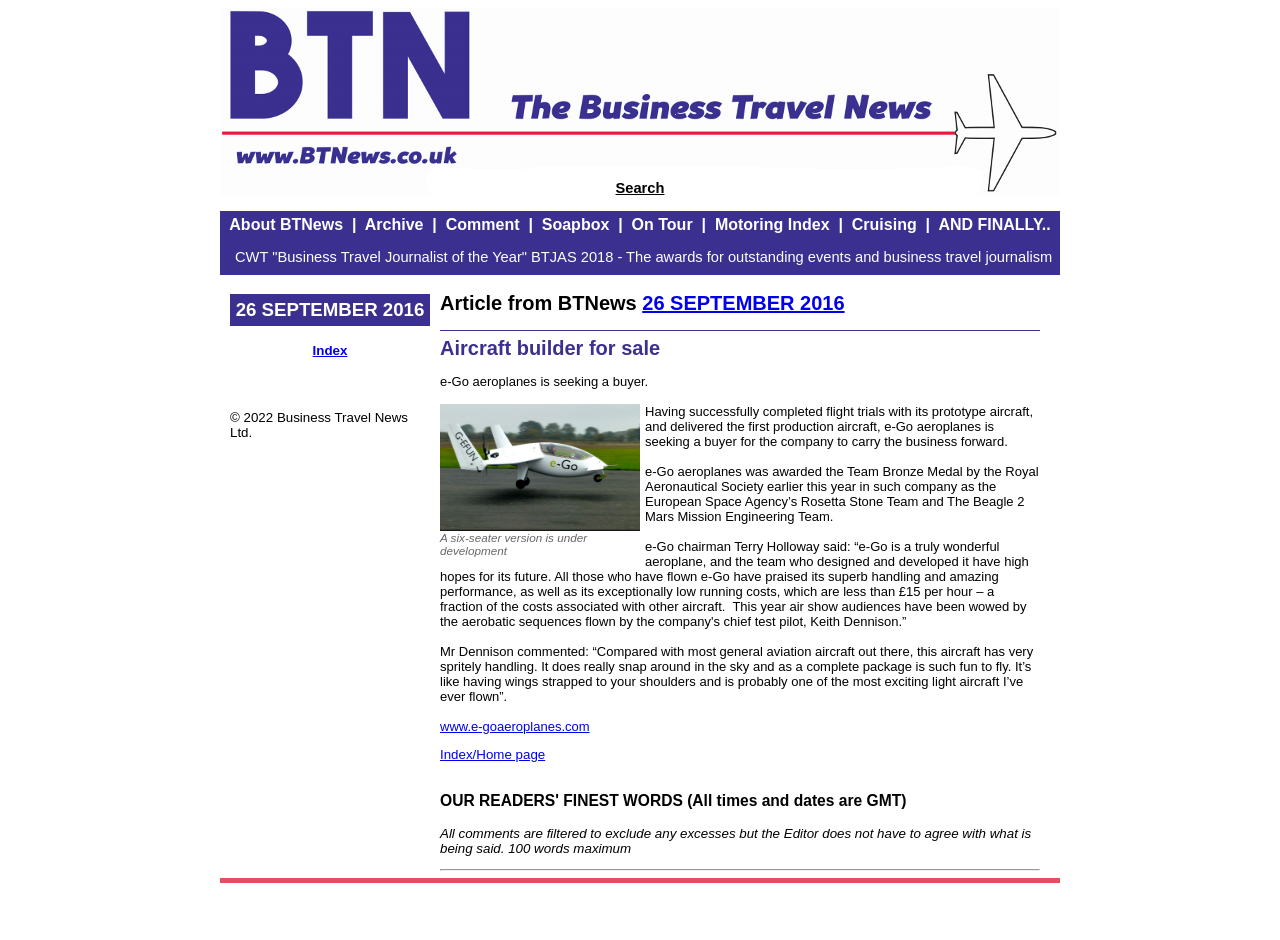Respond to the question below with a single word or phrase:
What is the purpose of the link 'www.e-goaeroplanes.com'?

To visit e-Go aeroplanes' website